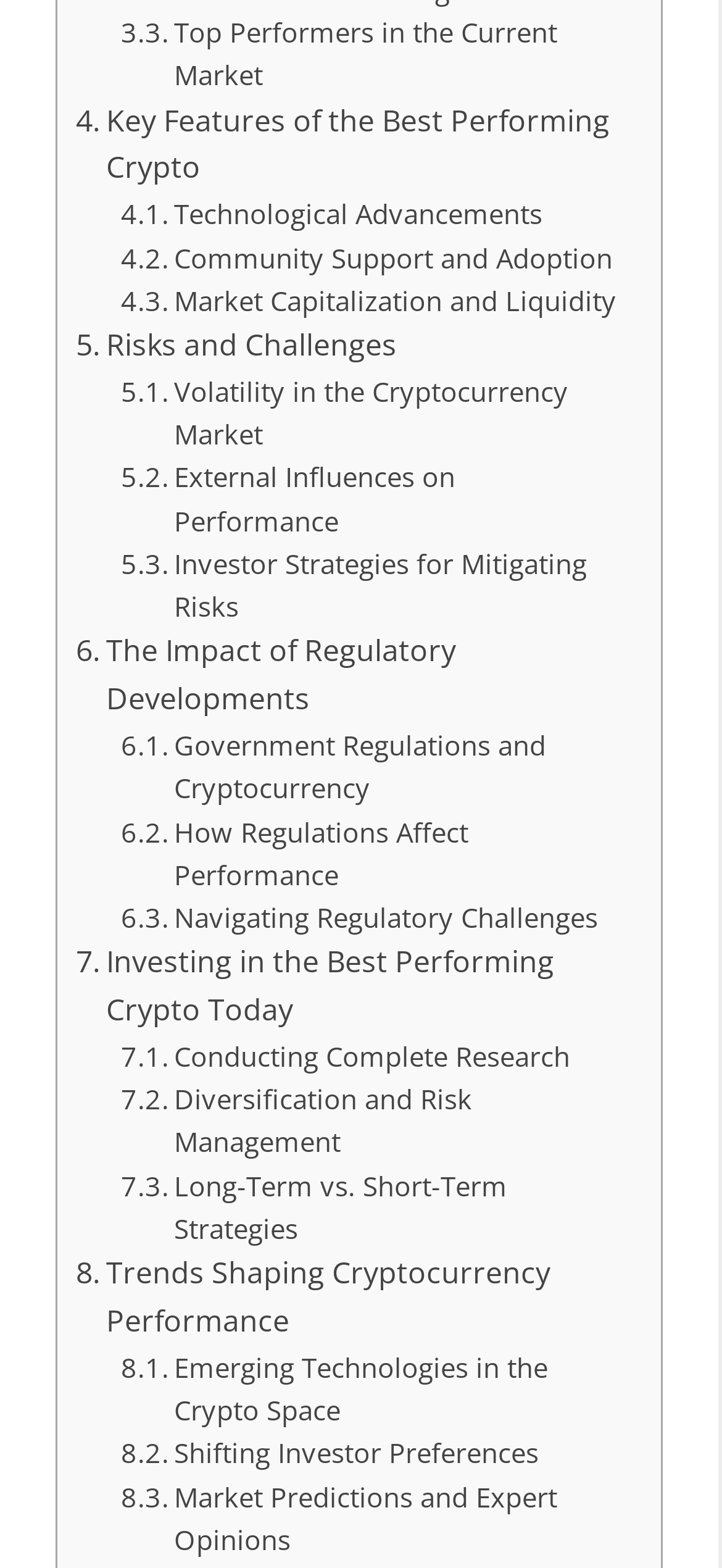How many links are on the webpage?
Answer the question with a single word or phrase, referring to the image.

20